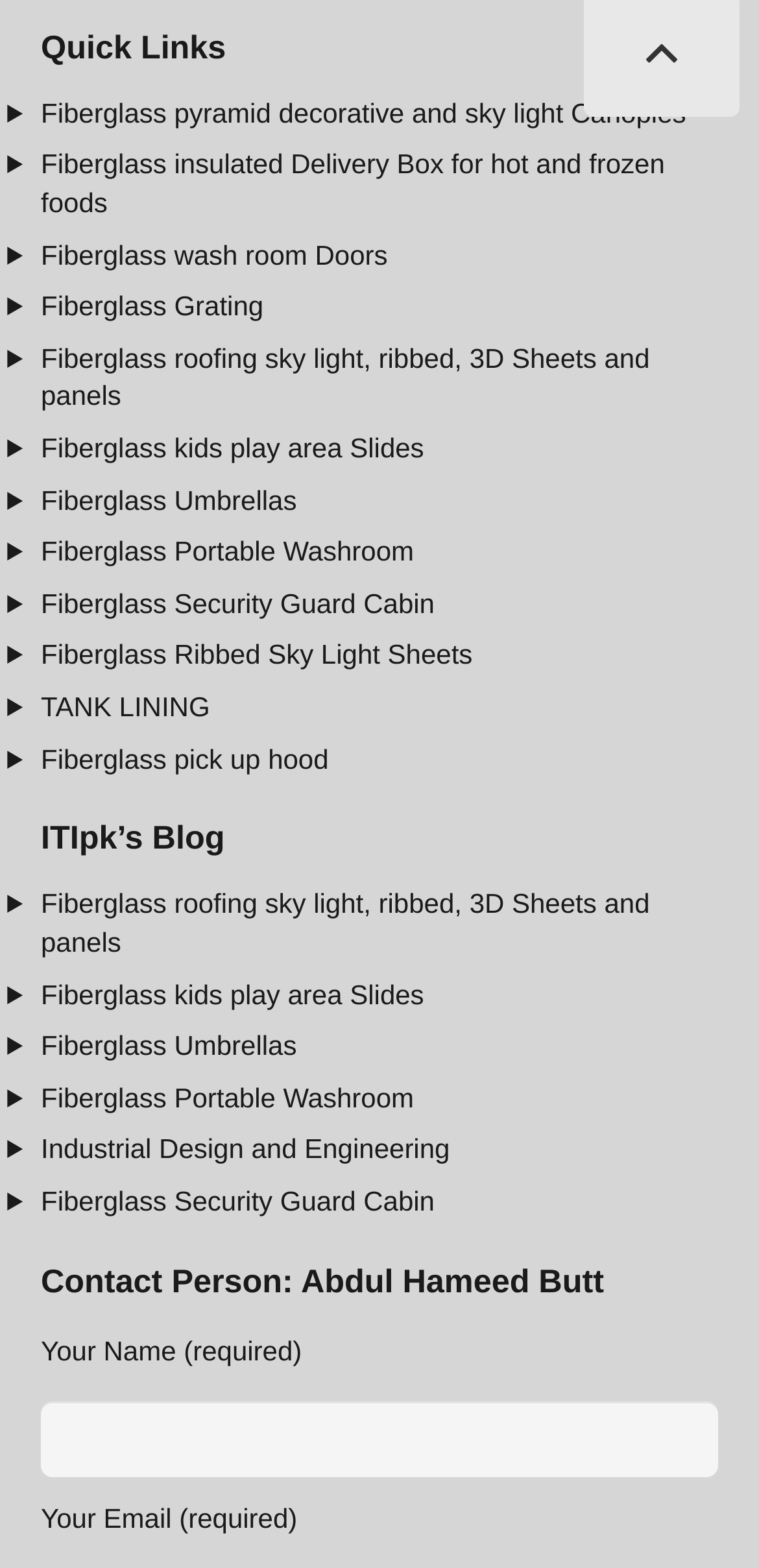What is the first product mentioned under 'Quick Links'?
Based on the image, provide a one-word or brief-phrase response.

Fiberglass pyramid decorative and sky light Canopies